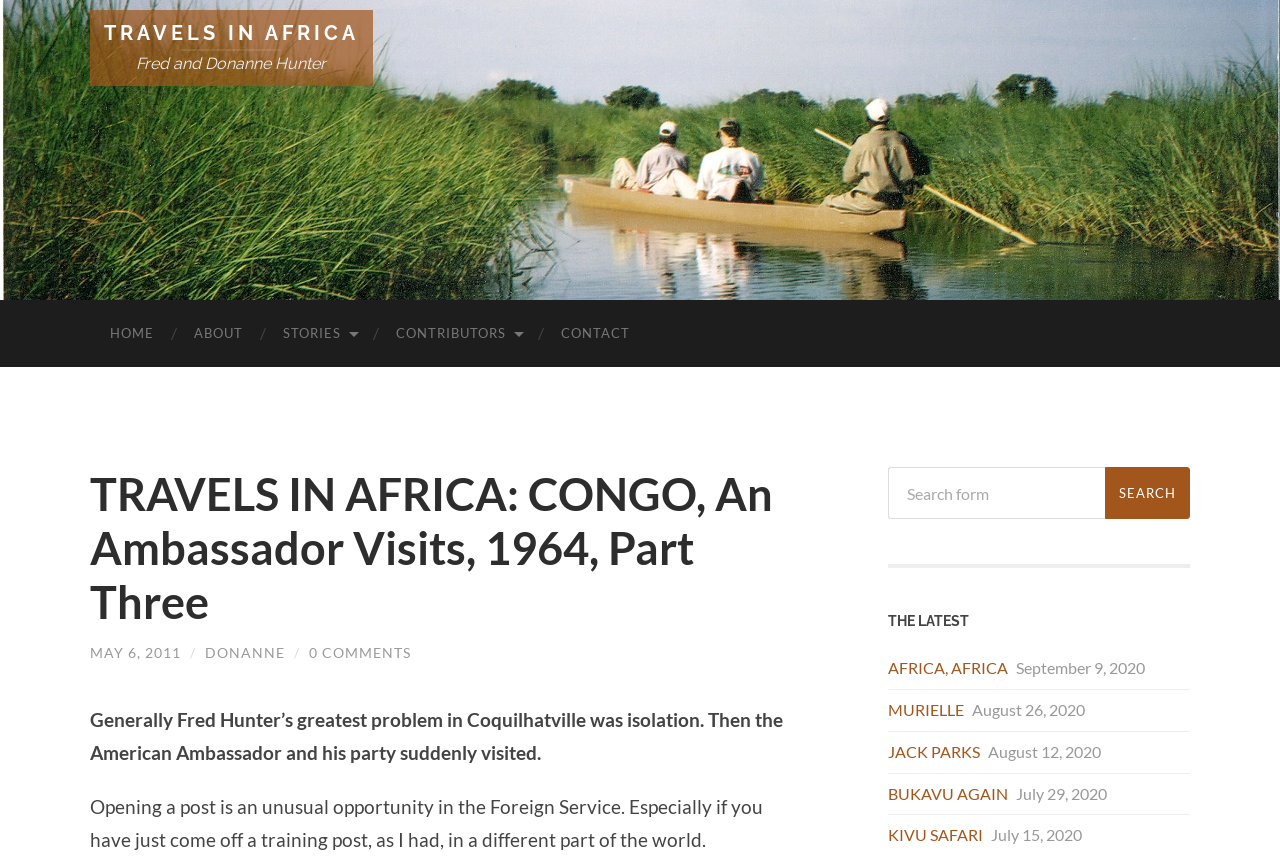Please provide the bounding box coordinates for the element that needs to be clicked to perform the instruction: "view story about africa". The coordinates must consist of four float numbers between 0 and 1, formatted as [left, top, right, bottom].

[0.081, 0.057, 0.28, 0.084]